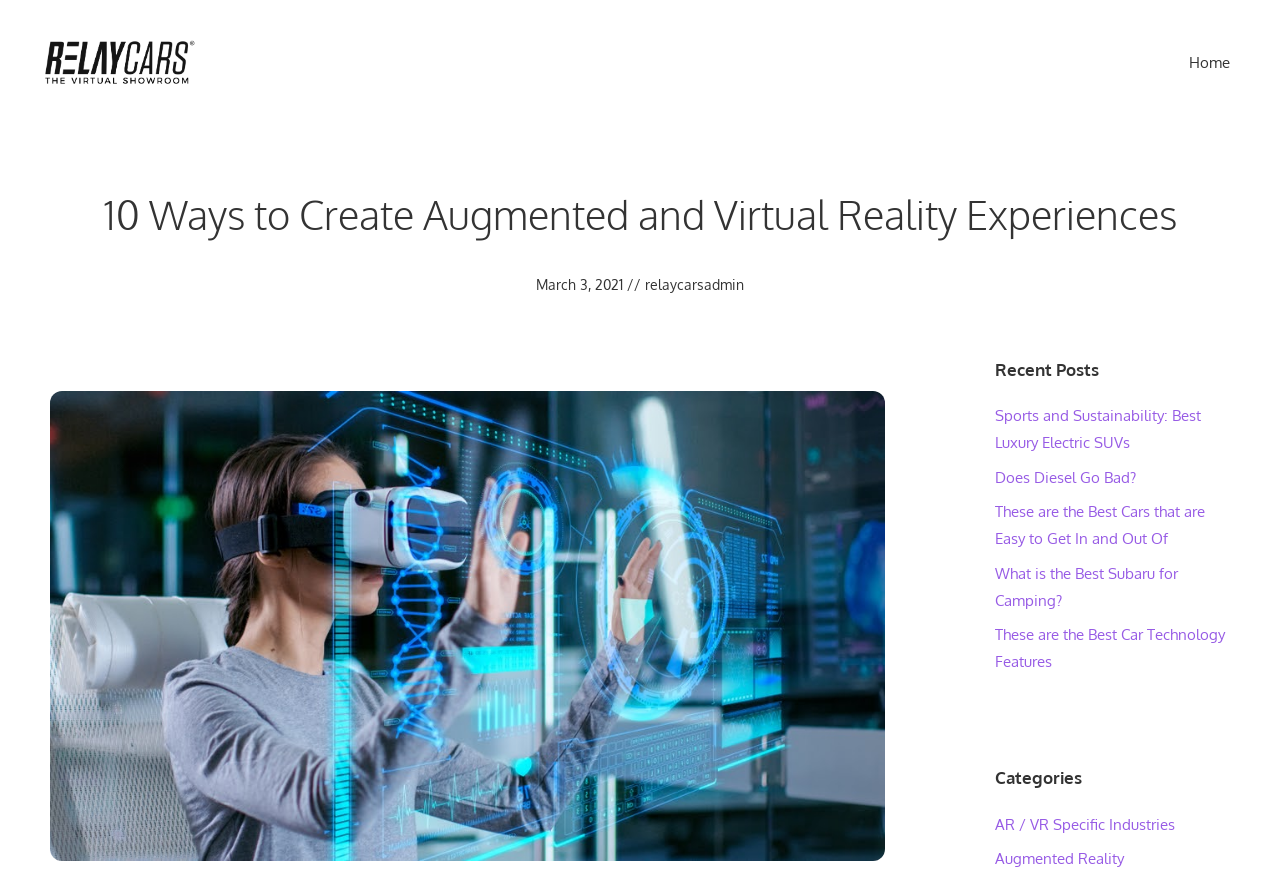Extract the main heading text from the webpage.

10 Ways to Create Augmented and Virtual Reality Experiences